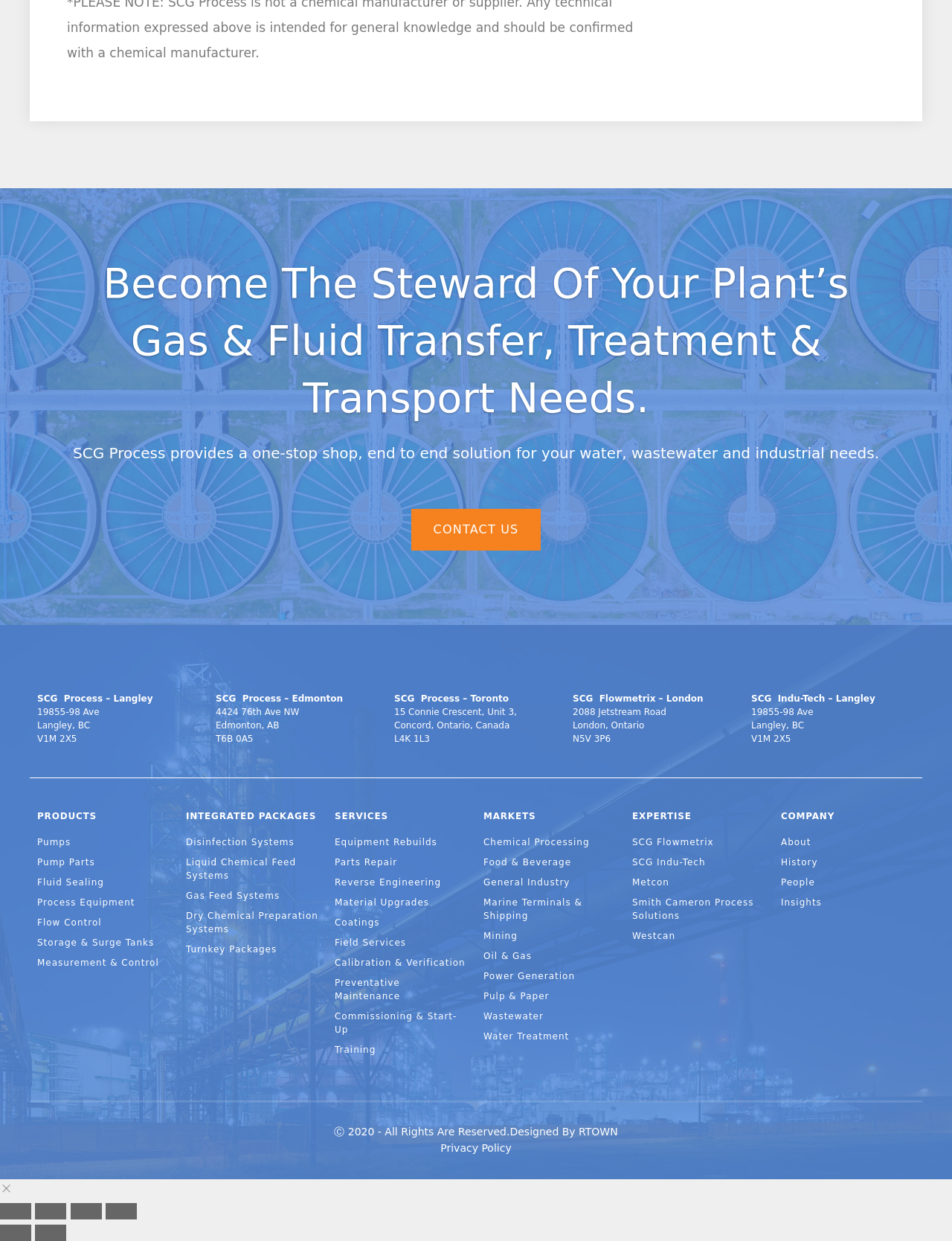Please identify the bounding box coordinates of the area that needs to be clicked to follow this instruction: "Click CONTACT US".

[0.432, 0.41, 0.568, 0.444]